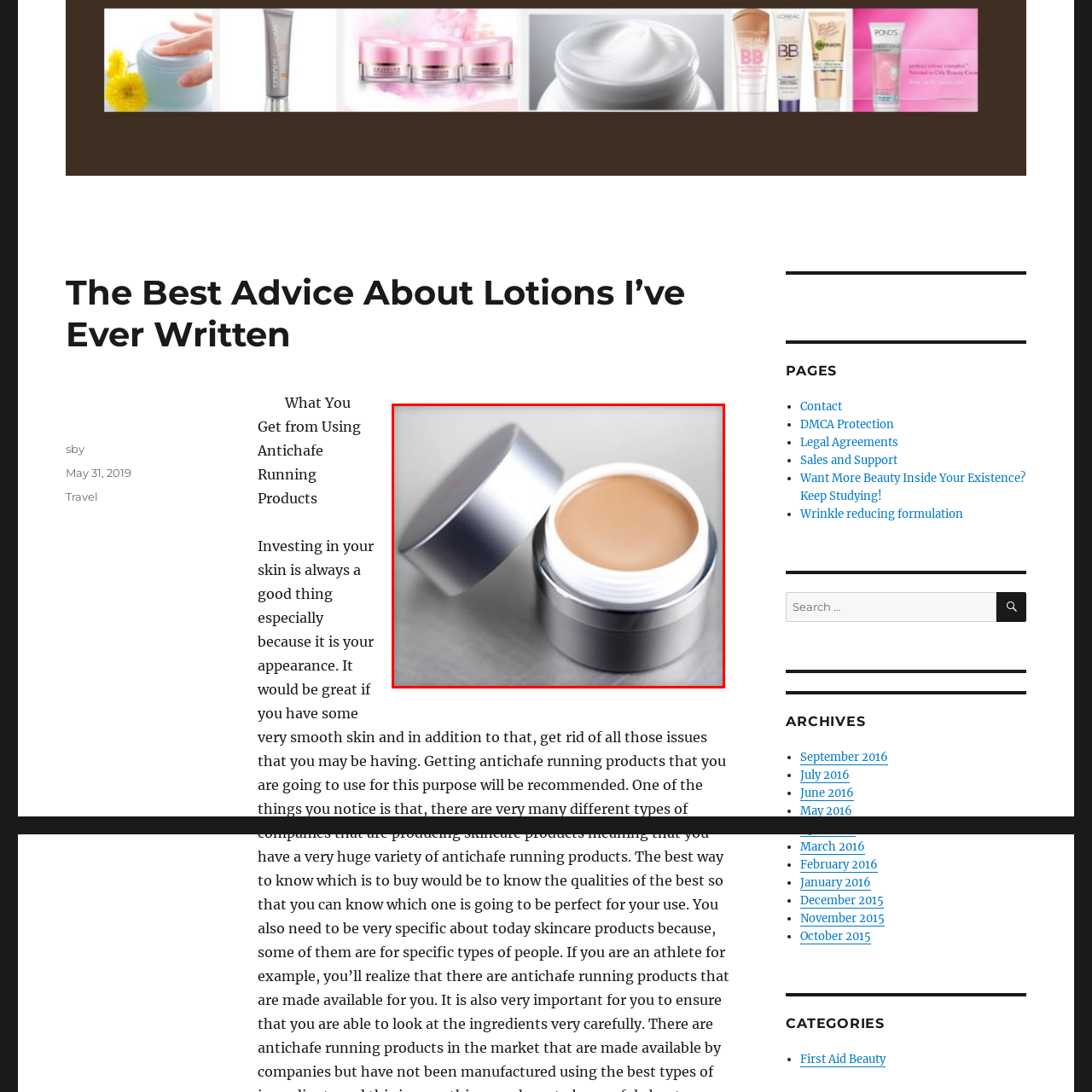Look closely at the zone within the orange frame and give a detailed answer to the following question, grounding your response on the visual details: 
What is the product inside the container?

The question inquires about the product inside the container, and according to the caption, the lid is slightly ajar, revealing a creamy, tan-colored product inside, which suggests it may be a moisturizing cream, makeup concealer, or anti-chafe lotion designed for skin protection.